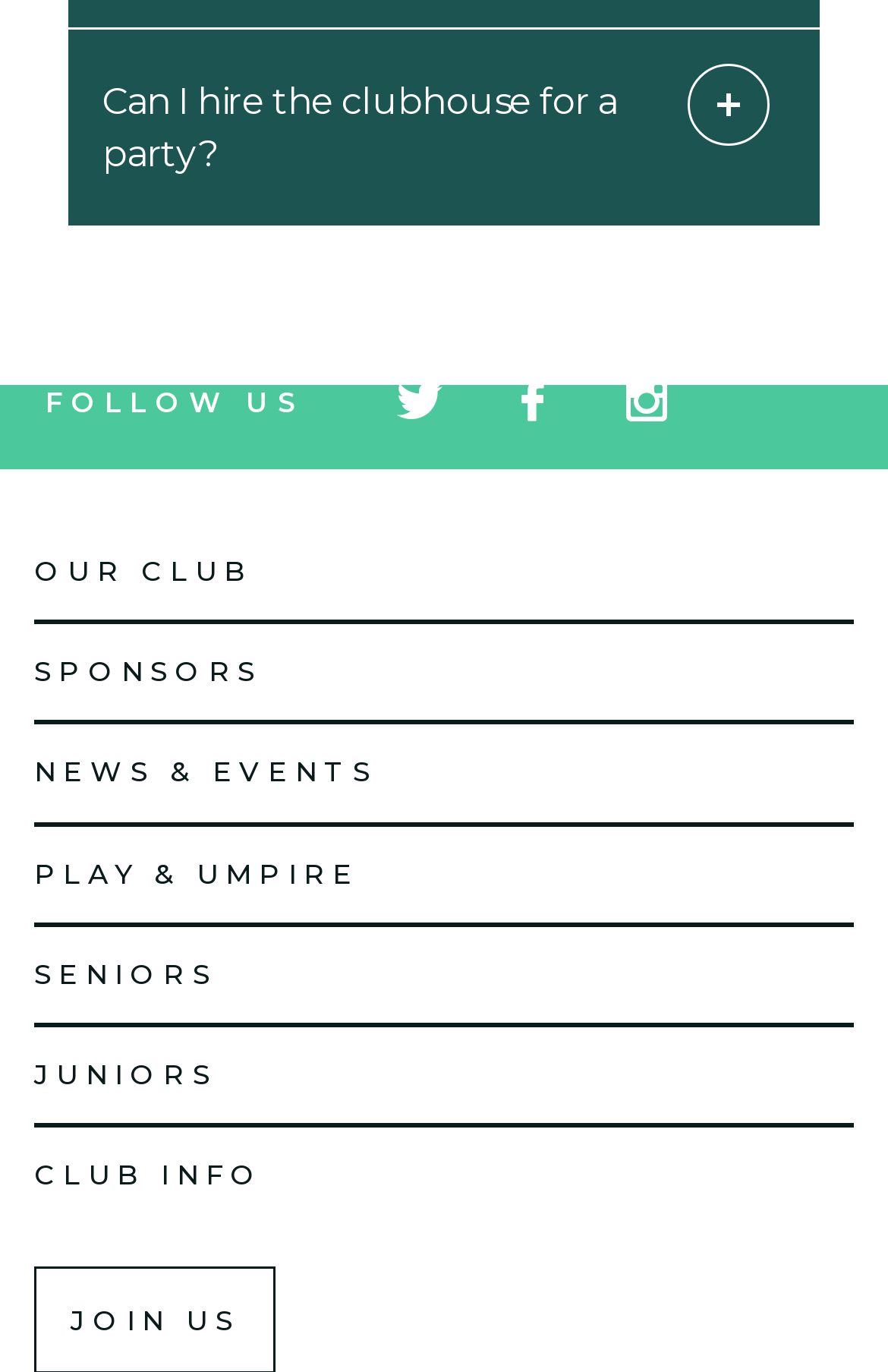Find the bounding box coordinates of the element I should click to carry out the following instruction: "view photo archive".

None